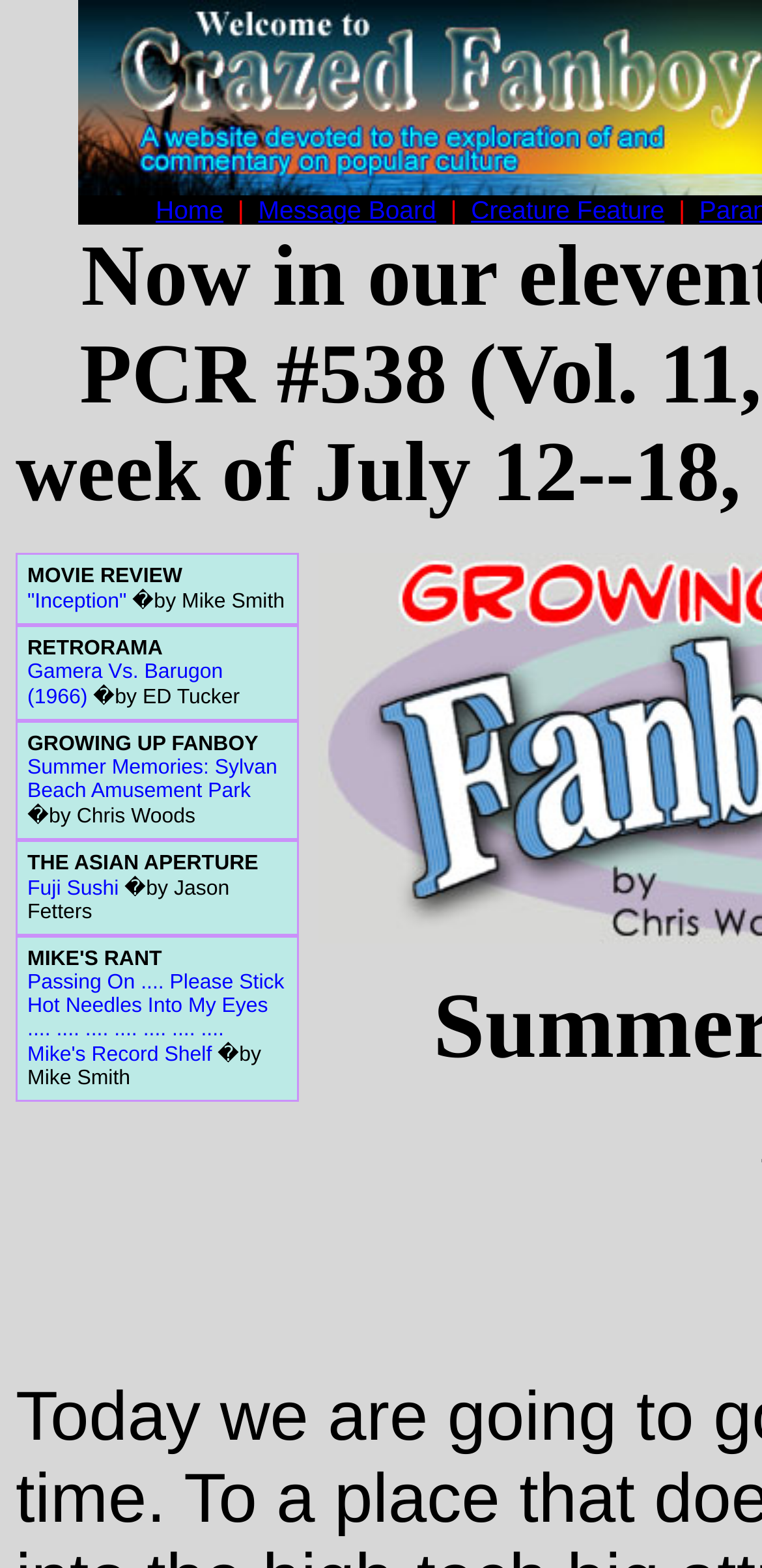Please identify the bounding box coordinates of the element that needs to be clicked to execute the following command: "view message board". Provide the bounding box using four float numbers between 0 and 1, formatted as [left, top, right, bottom].

[0.339, 0.125, 0.572, 0.143]